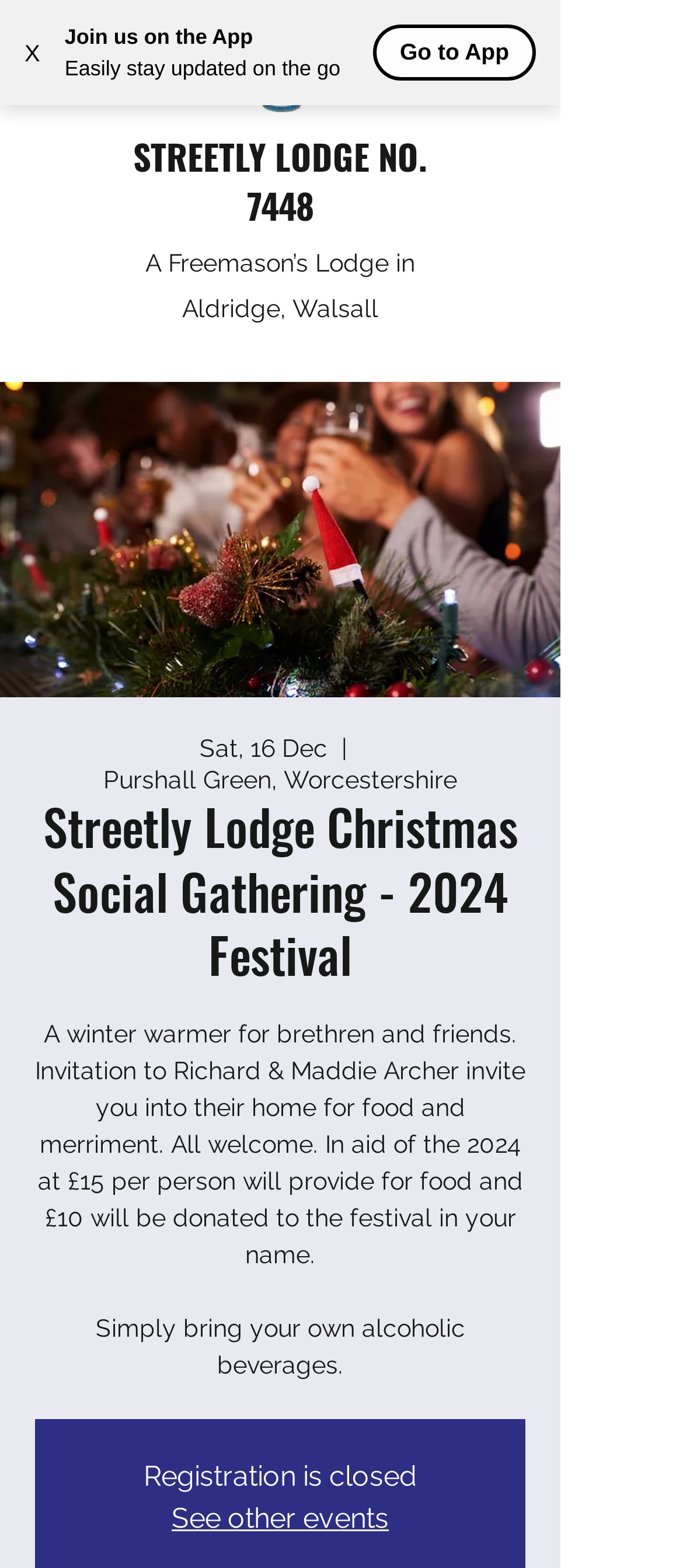Given the webpage screenshot, identify the bounding box of the UI element that matches this description: "X".

[0.0, 0.009, 0.095, 0.058]